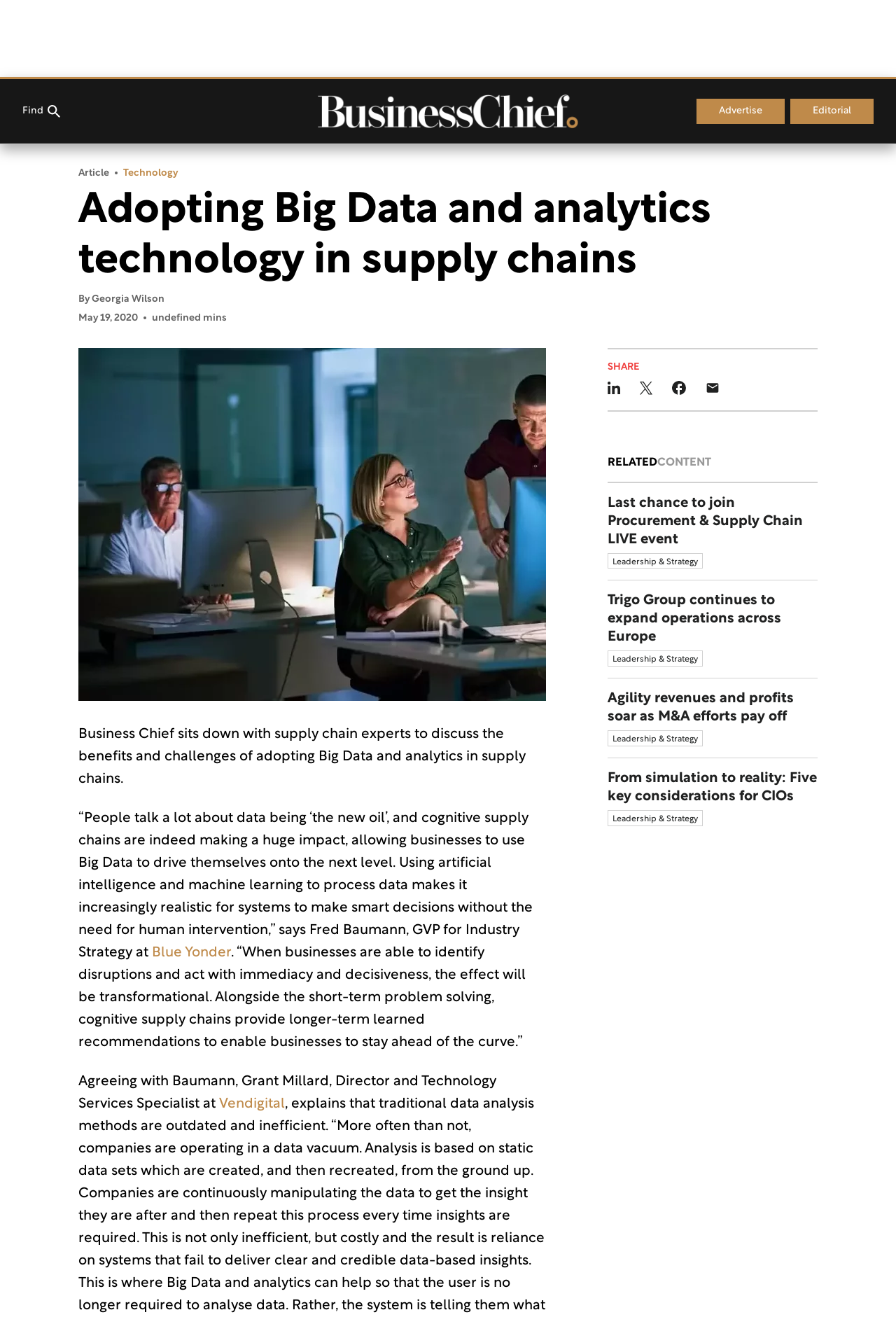Please locate the bounding box coordinates of the element that needs to be clicked to achieve the following instruction: "Read the related article about Procurement & Supply Chain LIVE event". The coordinates should be four float numbers between 0 and 1, i.e., [left, top, right, bottom].

[0.678, 0.367, 0.912, 0.441]